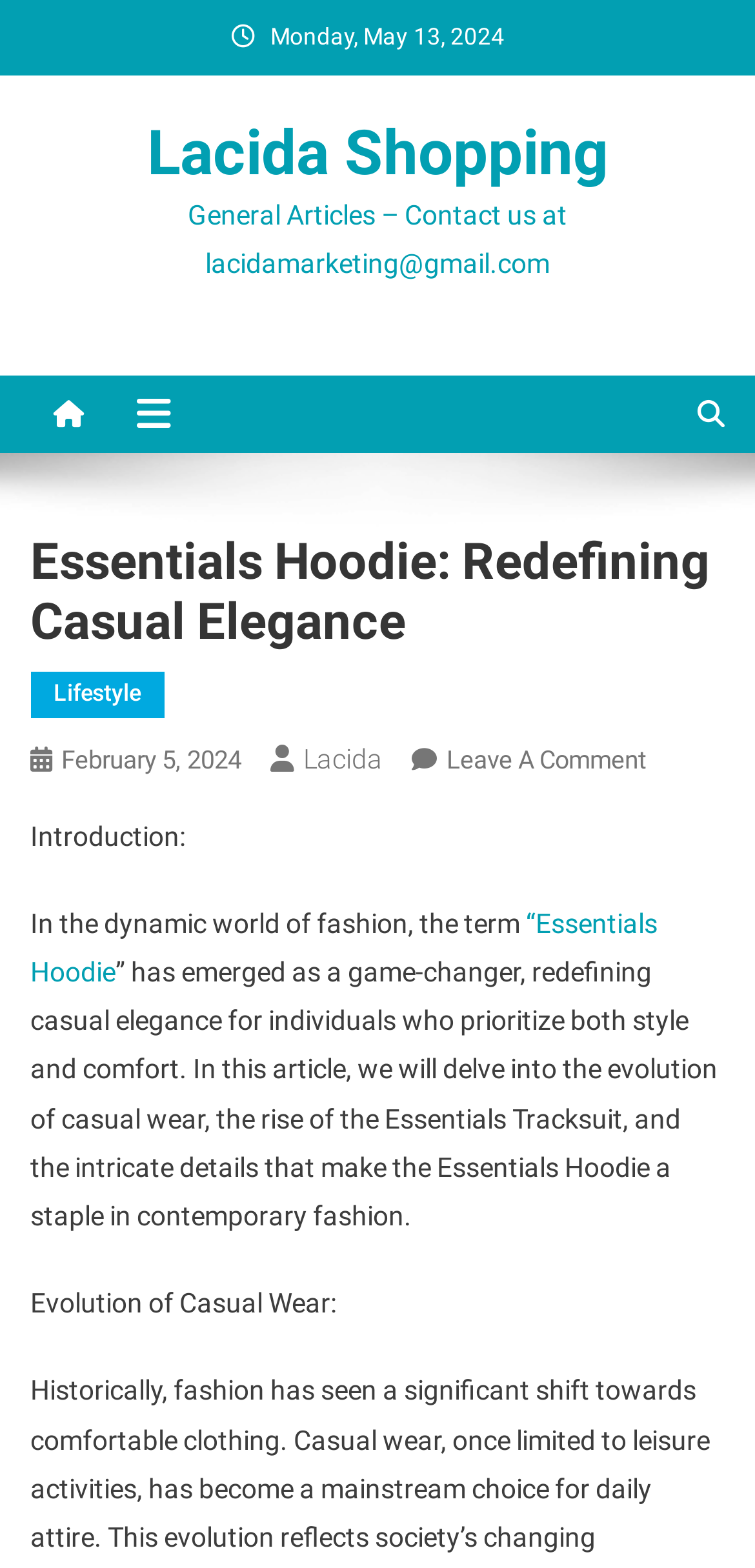What is the title of the section after the introduction?
Using the picture, provide a one-word or short phrase answer.

Evolution of Casual Wear